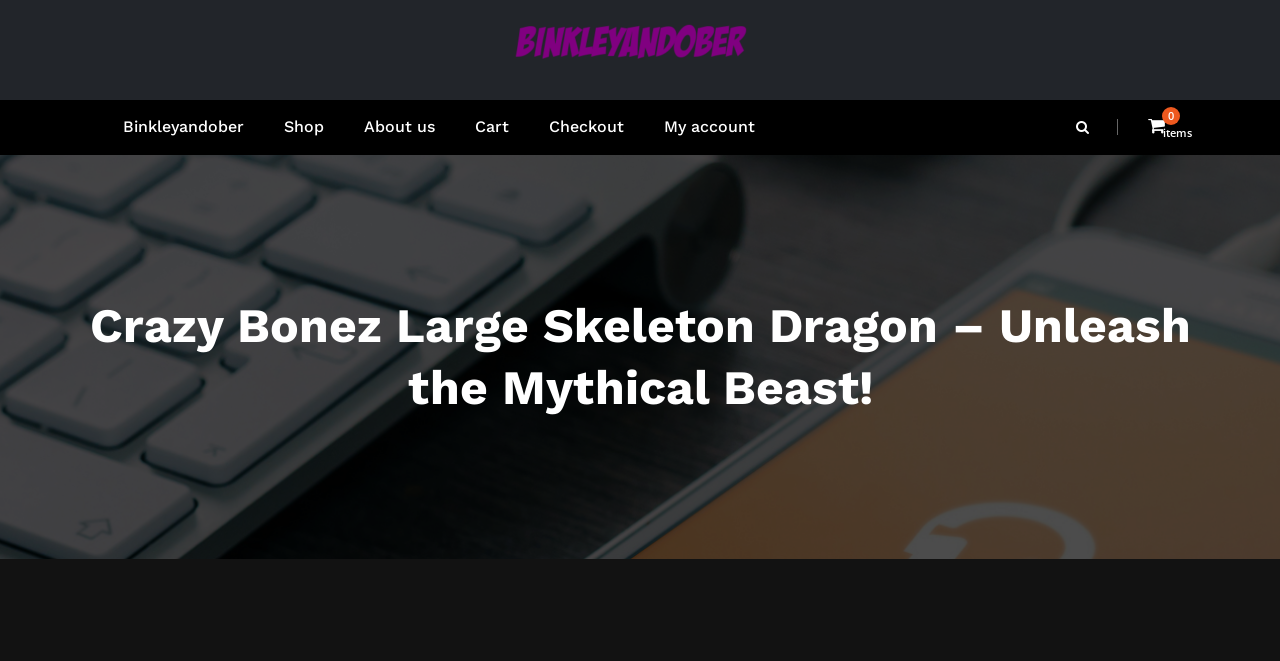Can you find the bounding box coordinates of the area I should click to execute the following instruction: "view cart"?

[0.355, 0.151, 0.413, 0.234]